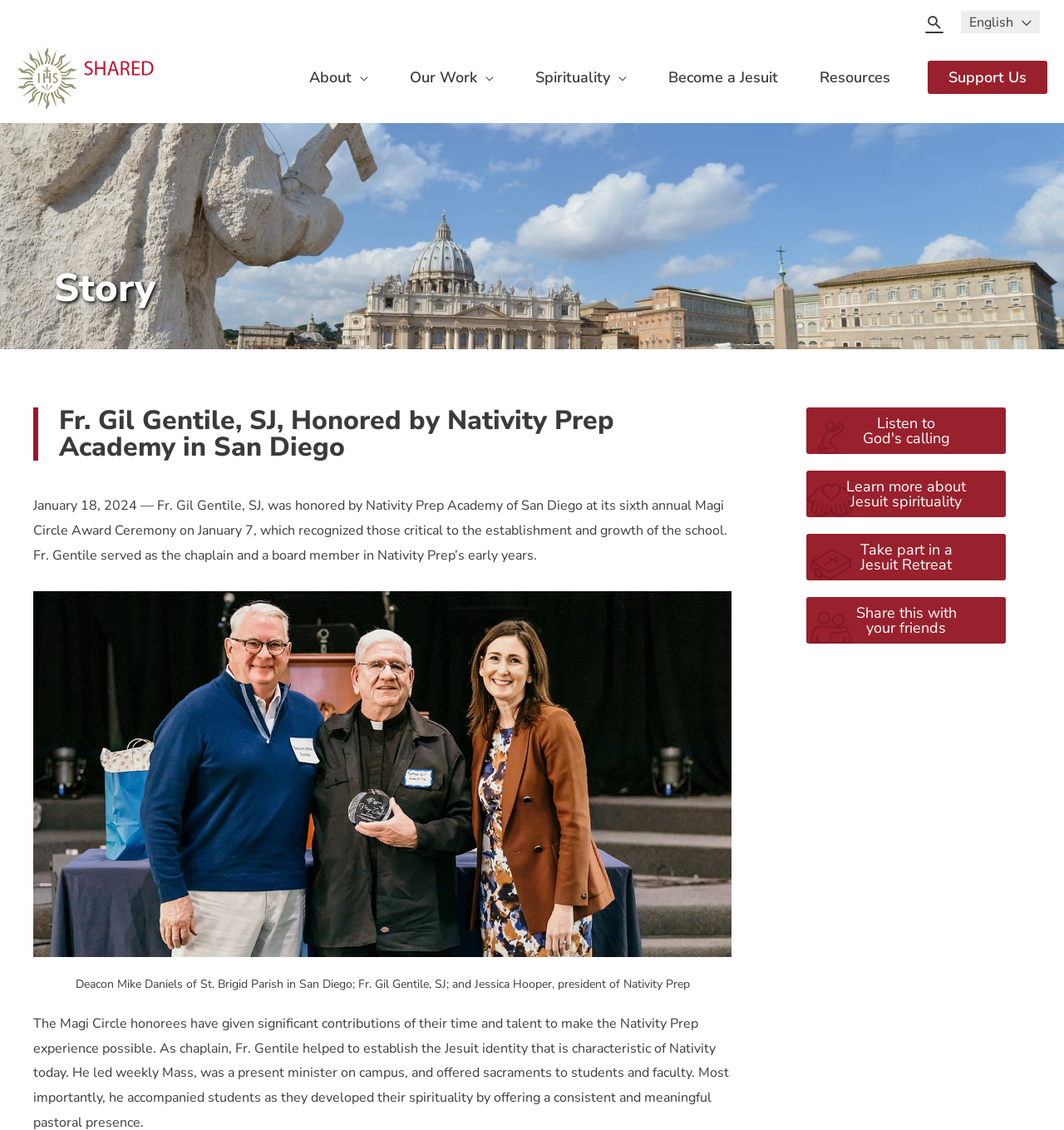Can you give a detailed response to the following question using the information from the image? What are the three options to engage with Jesuit spirituality?

The webpage provides three headings with links to engage with Jesuit spirituality: 'Listen to God's calling', 'Learn more about Jesuit spirituality', and 'Take part in a Jesuit Retreat', offering different ways to explore and experience Jesuit spirituality.